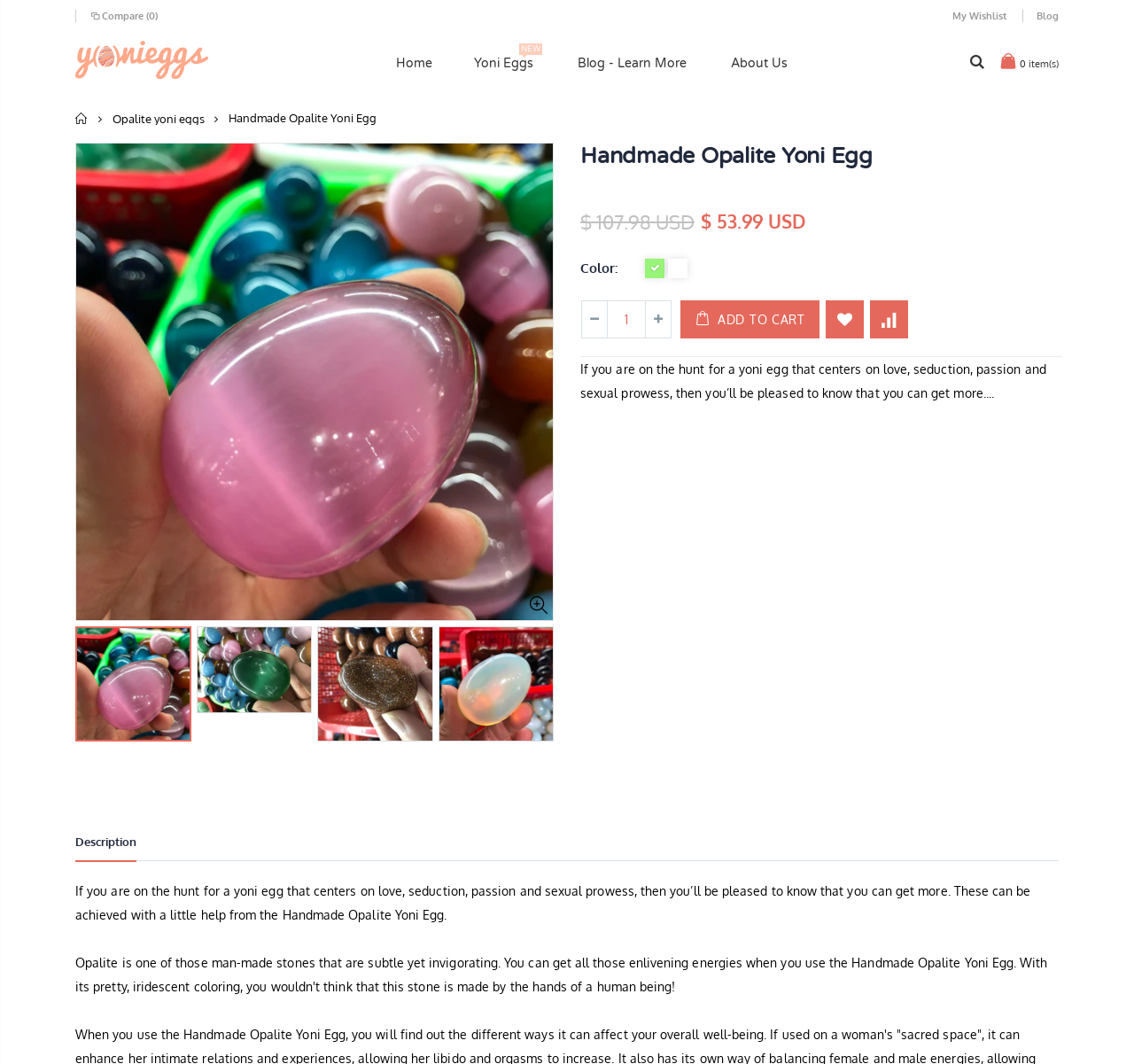Pinpoint the bounding box coordinates of the clickable area necessary to execute the following instruction: "Click on the 'About Us' link". The coordinates should be given as four float numbers between 0 and 1, namely [left, top, right, bottom].

[0.626, 0.047, 0.71, 0.073]